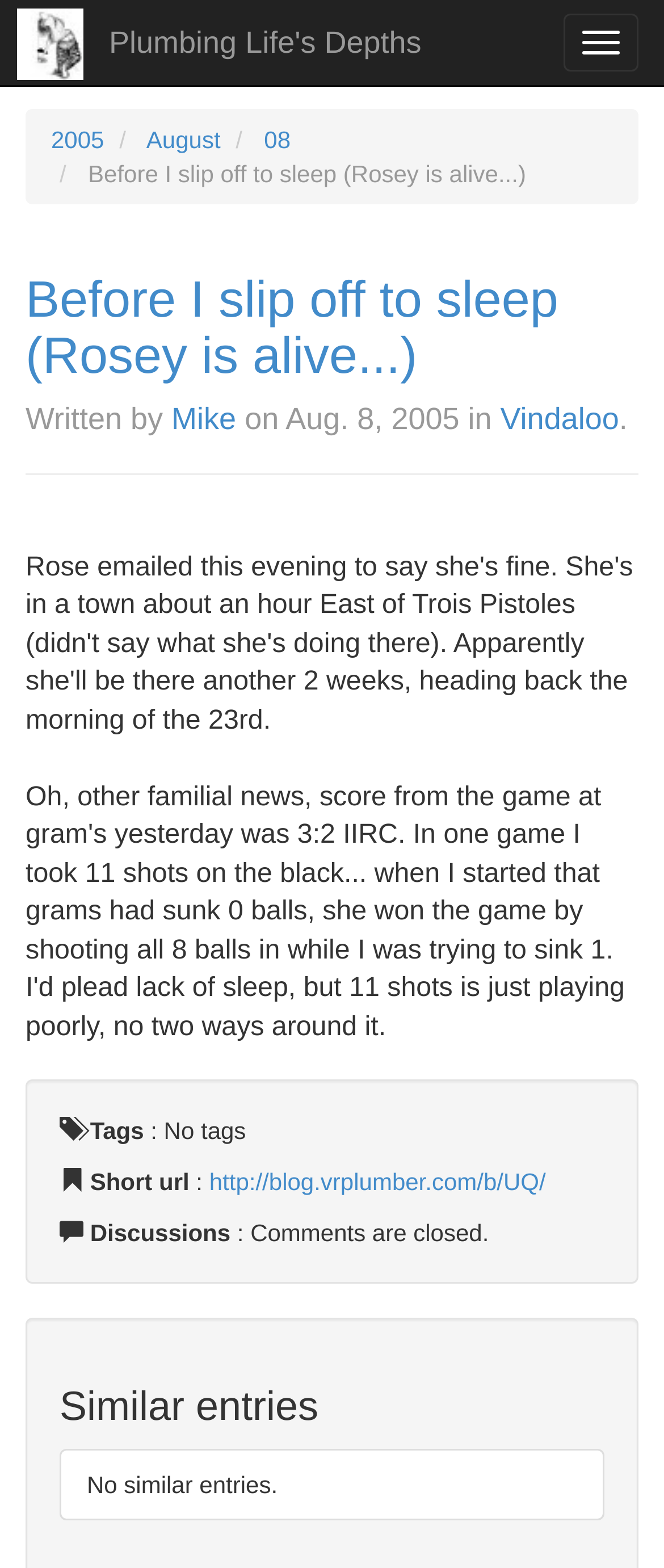Please identify the bounding box coordinates of the region to click in order to complete the task: "Read the article written by Mike". The coordinates must be four float numbers between 0 and 1, specified as [left, top, right, bottom].

[0.038, 0.174, 0.841, 0.245]